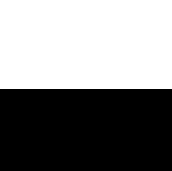What is the photographer celebrating in the post?
Make sure to answer the question with a detailed and comprehensive explanation.

The caption suggests that the post is a celebration of love and the unique bonds that shape one's identity, both personally and artistically, as it invites viewers into a glimpse of the photographer's life beyond just photography.